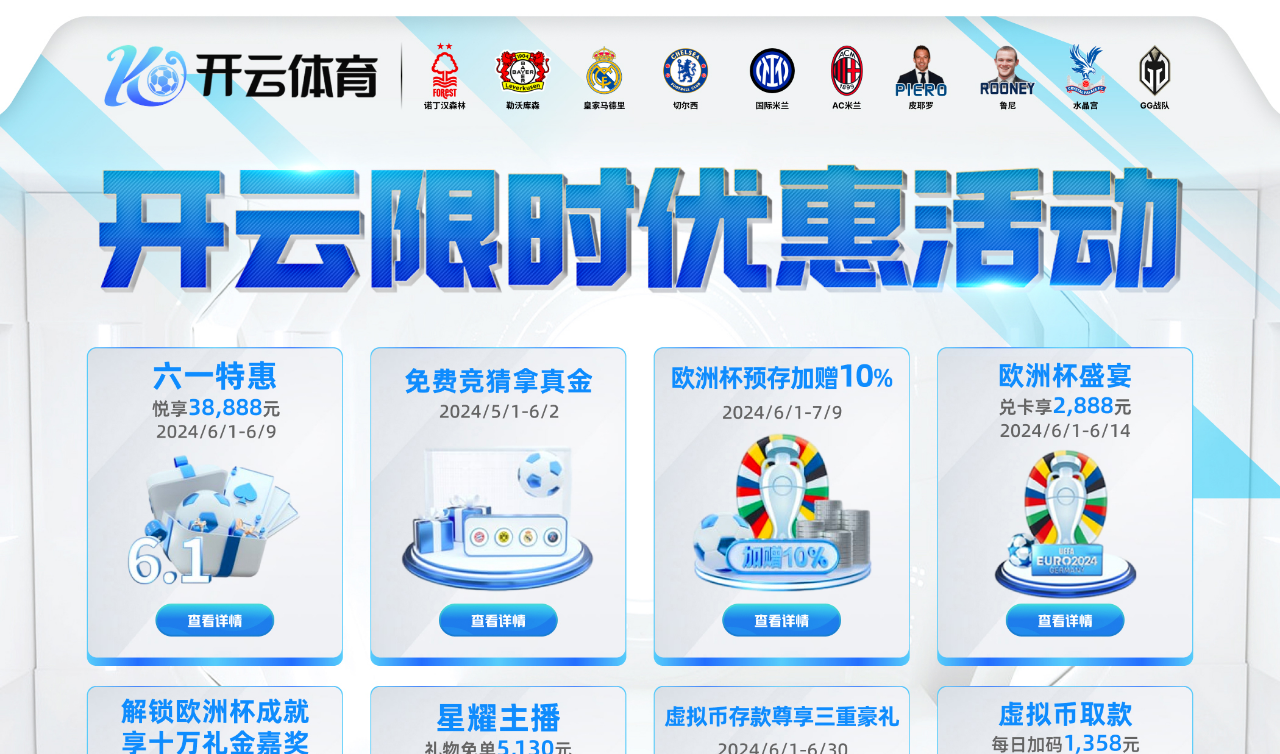Who wrote the article?
With the help of the image, please provide a detailed response to the question.

I found the answer by looking at the header section of the webpage, where the author's name is typically displayed. The link 'tjg' is preceded by the text 'By', which is a common indicator of the author's name.